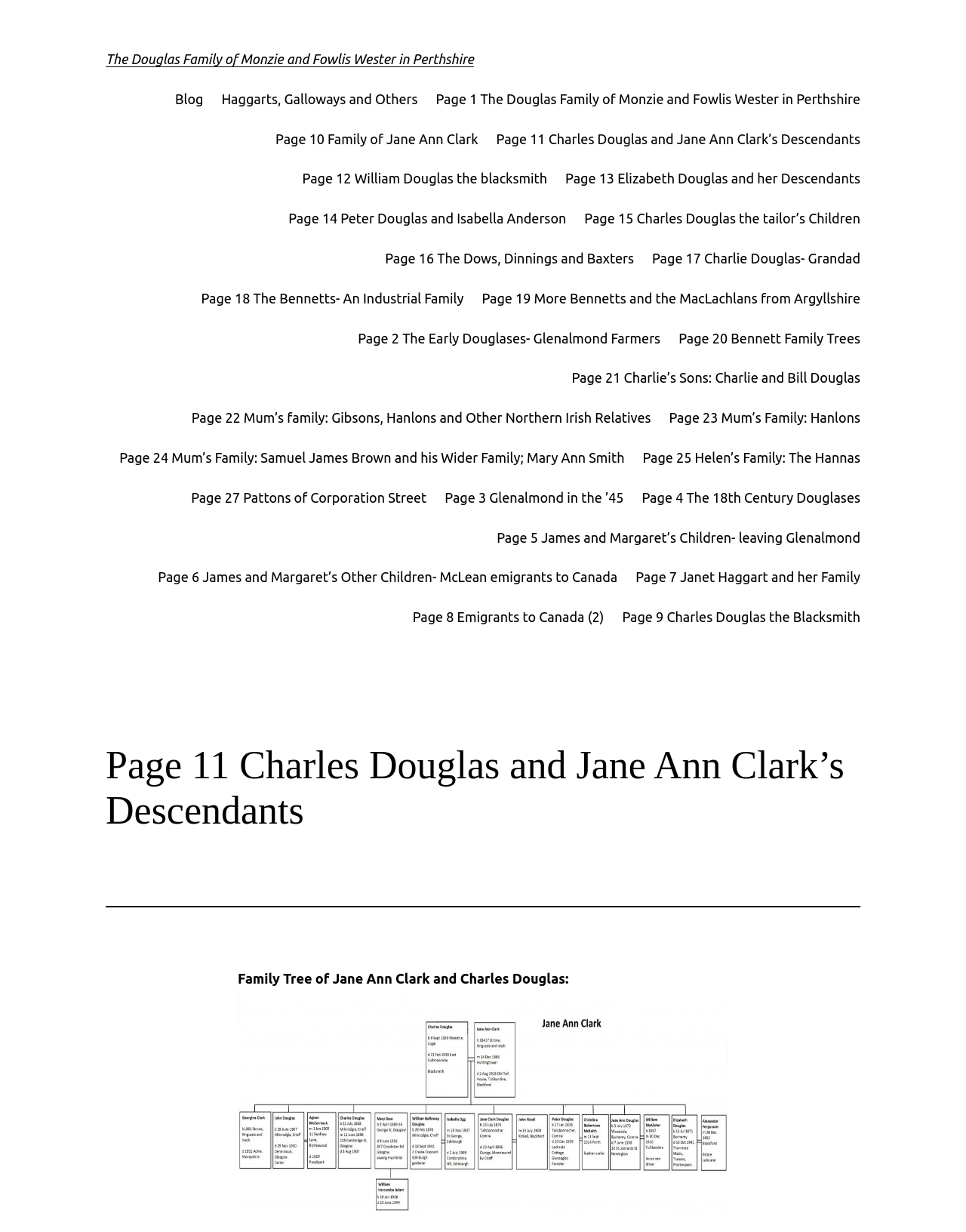Please find the main title text of this webpage.

The Douglas Family of Monzie and Fowlis Wester in Perthshire